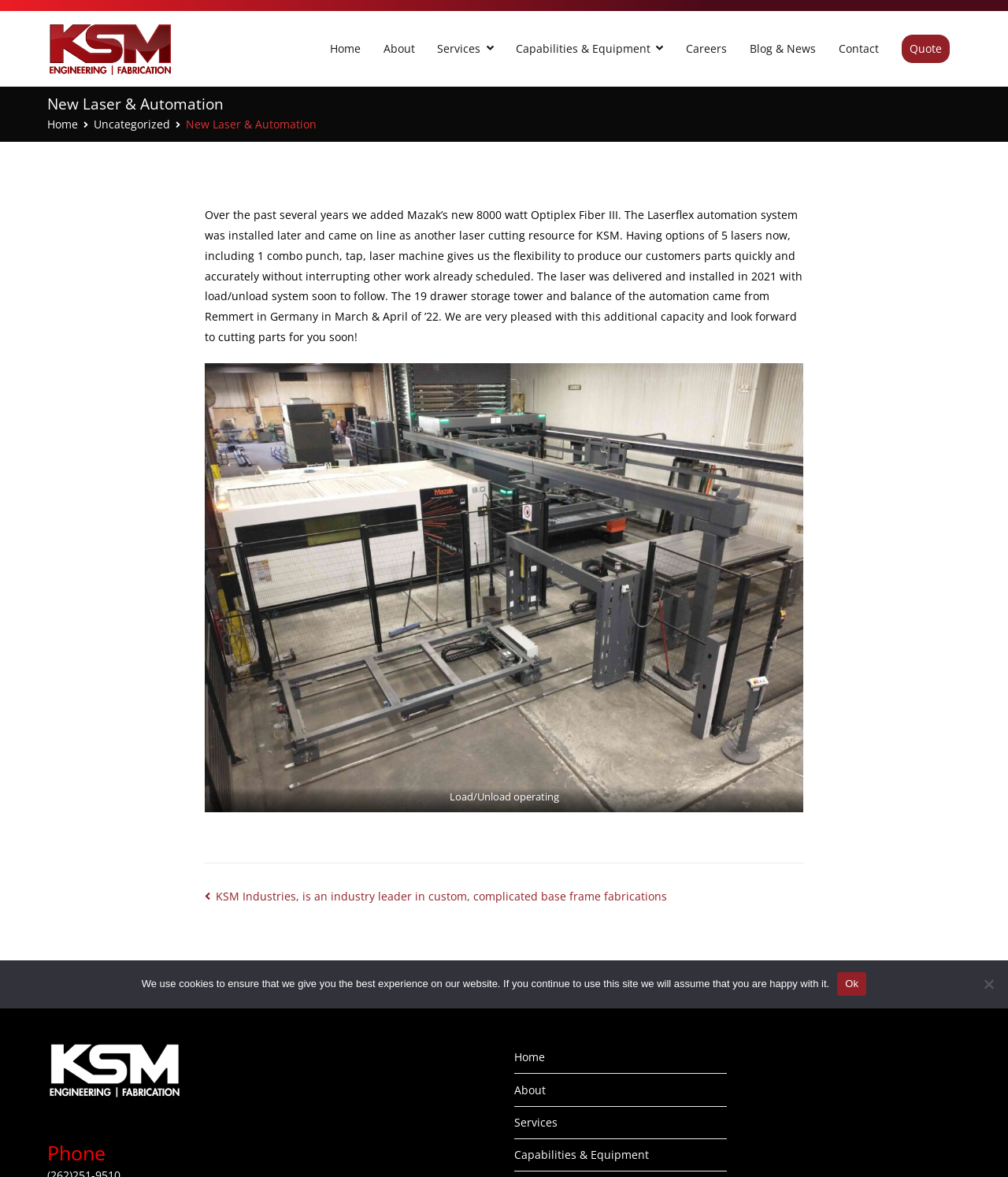Reply to the question with a single word or phrase:
What is the function of the load/unload system?

Operating